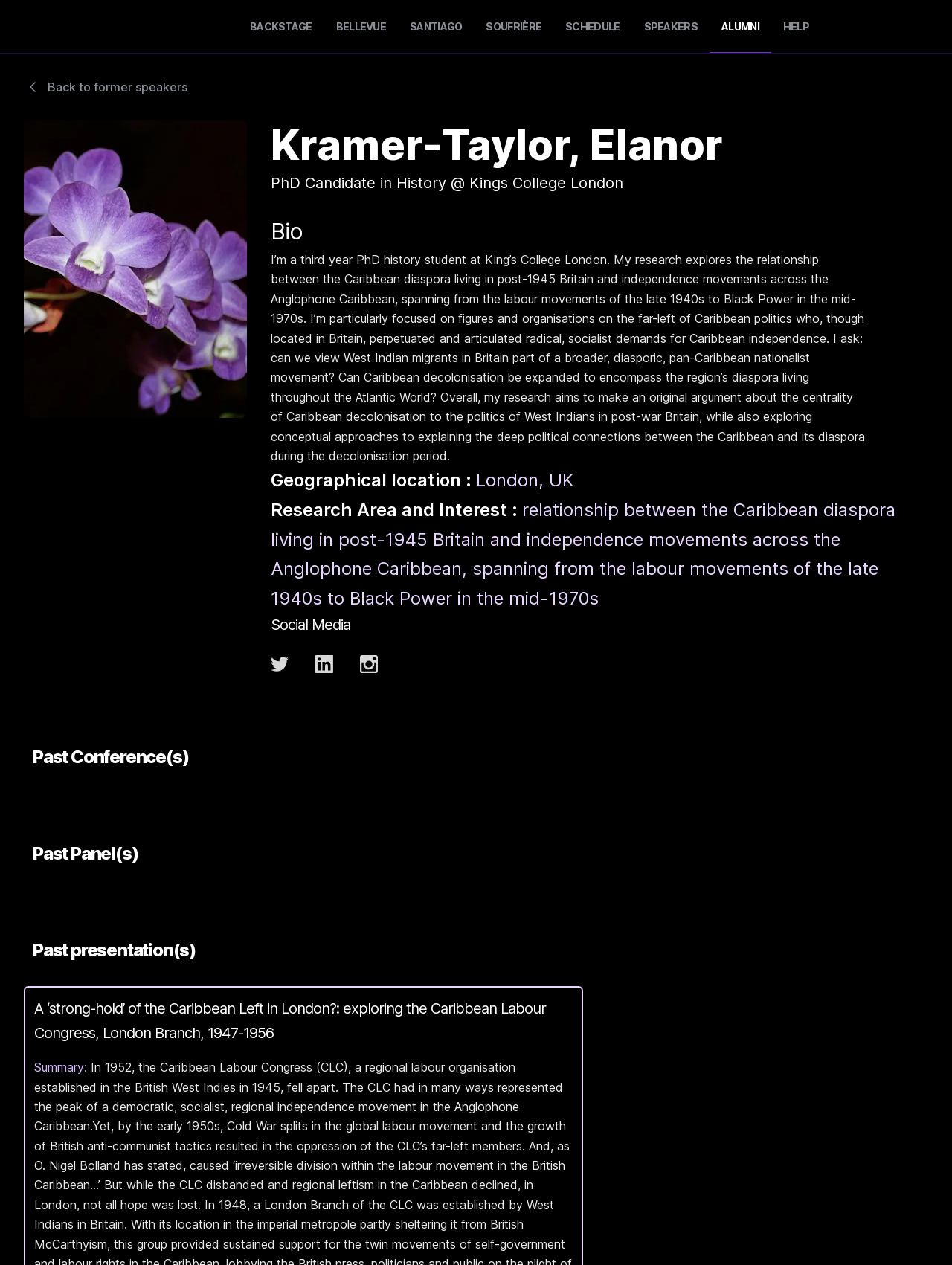Please identify the bounding box coordinates of the element's region that should be clicked to execute the following instruction: "Read the bio of Kramer-Taylor, Elanor". The bounding box coordinates must be four float numbers between 0 and 1, i.e., [left, top, right, bottom].

[0.284, 0.095, 0.975, 0.135]